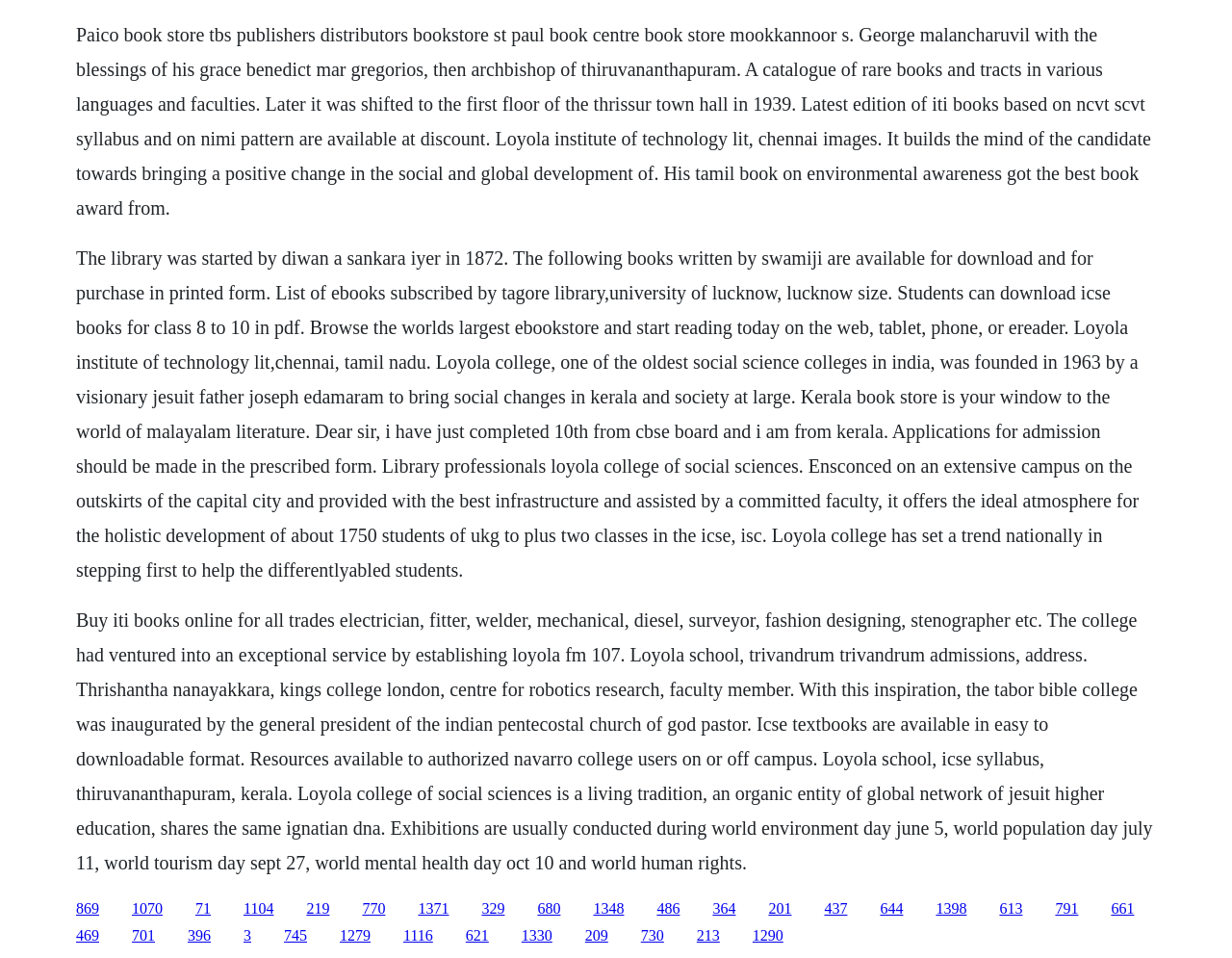Please identify the bounding box coordinates of the element's region that should be clicked to execute the following instruction: "Download ICSE books for class 8 to 10 in PDF". The bounding box coordinates must be four float numbers between 0 and 1, i.e., [left, top, right, bottom].

[0.624, 0.939, 0.643, 0.956]